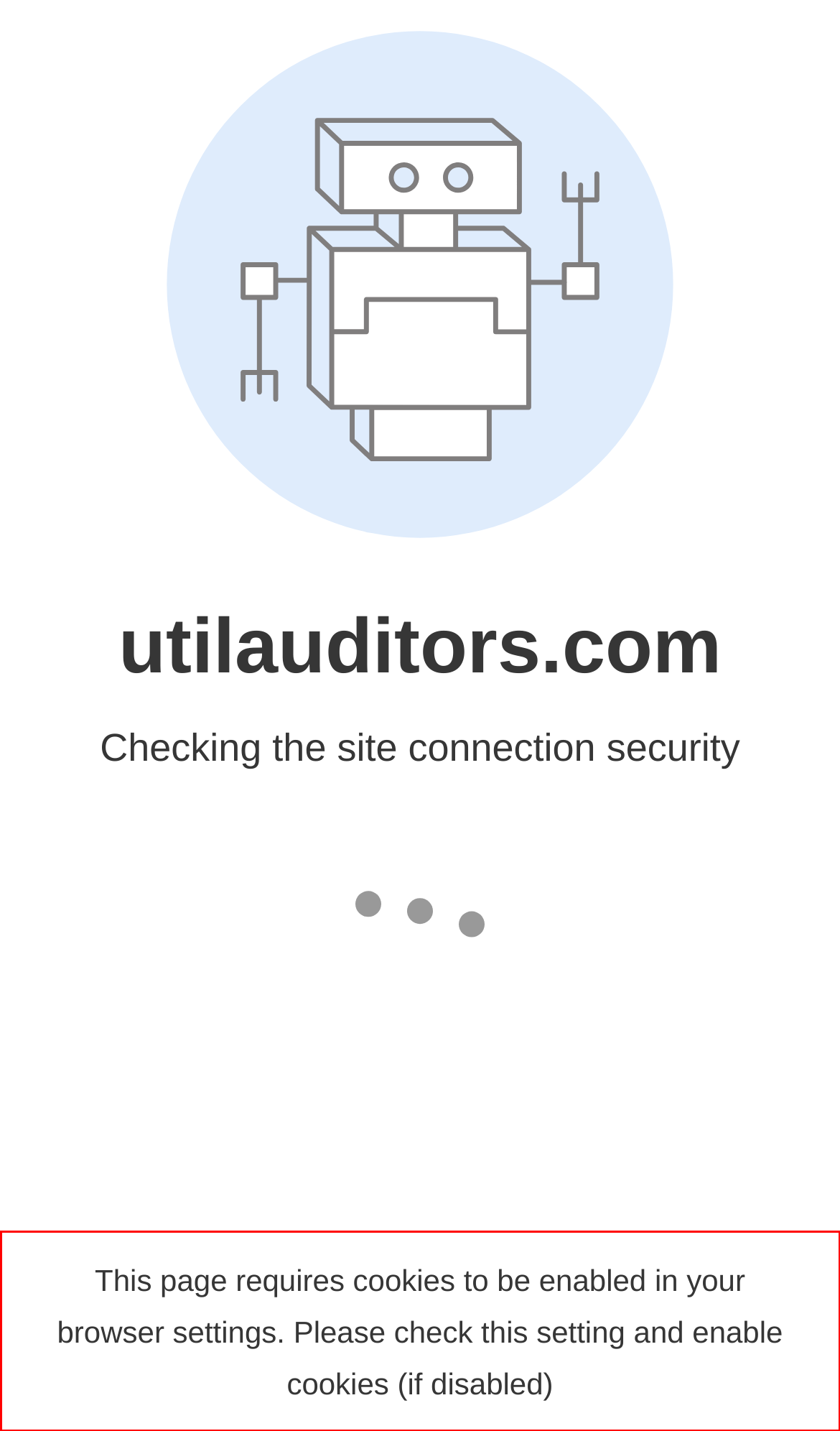You are provided with a screenshot of a webpage featuring a red rectangle bounding box. Extract the text content within this red bounding box using OCR.

This page requires cookies to be enabled in your browser settings. Please check this setting and enable cookies (if disabled)